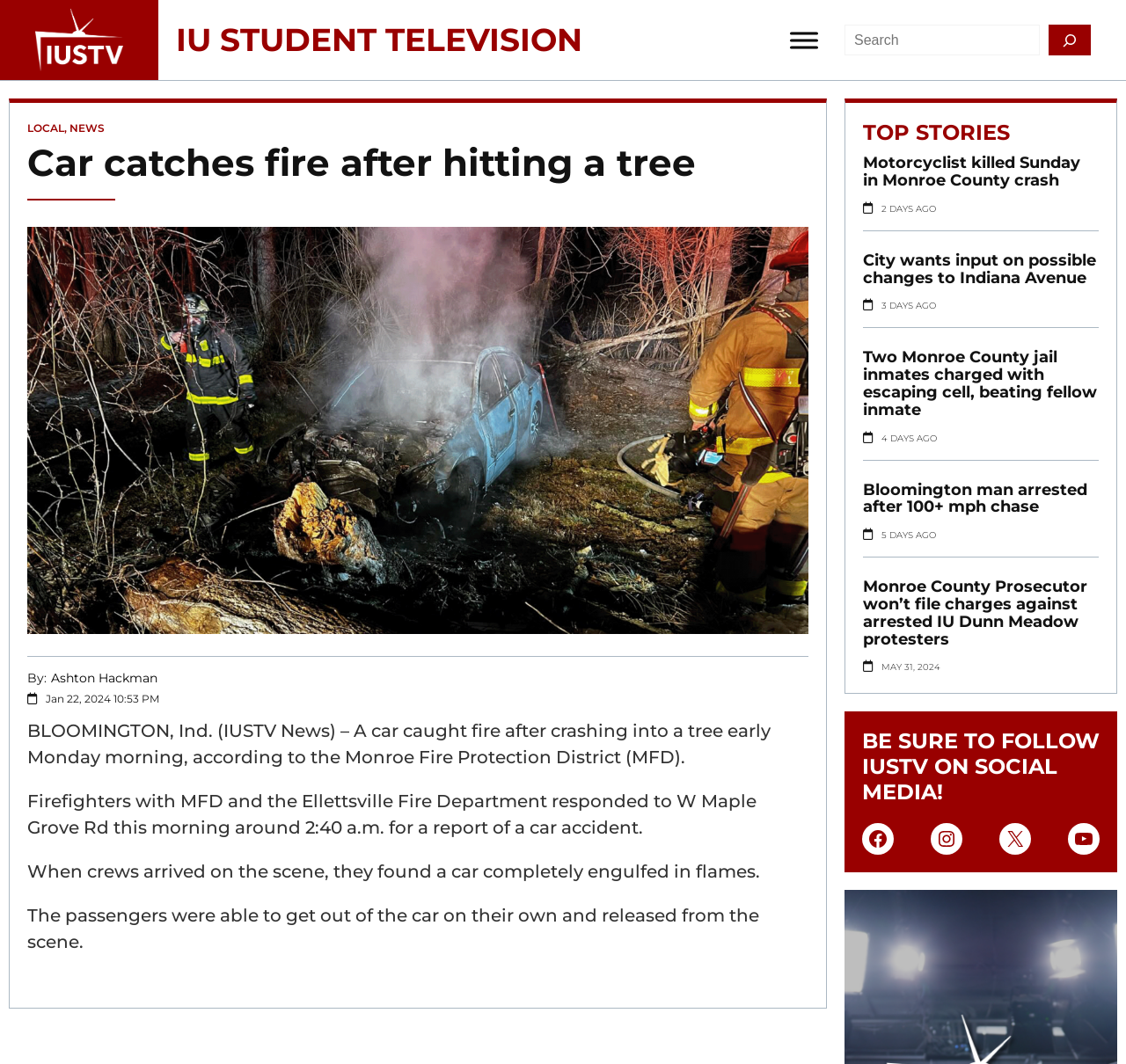Please find the bounding box for the UI element described by: "IU STUDENT TELEVISION".

[0.156, 0.019, 0.517, 0.056]